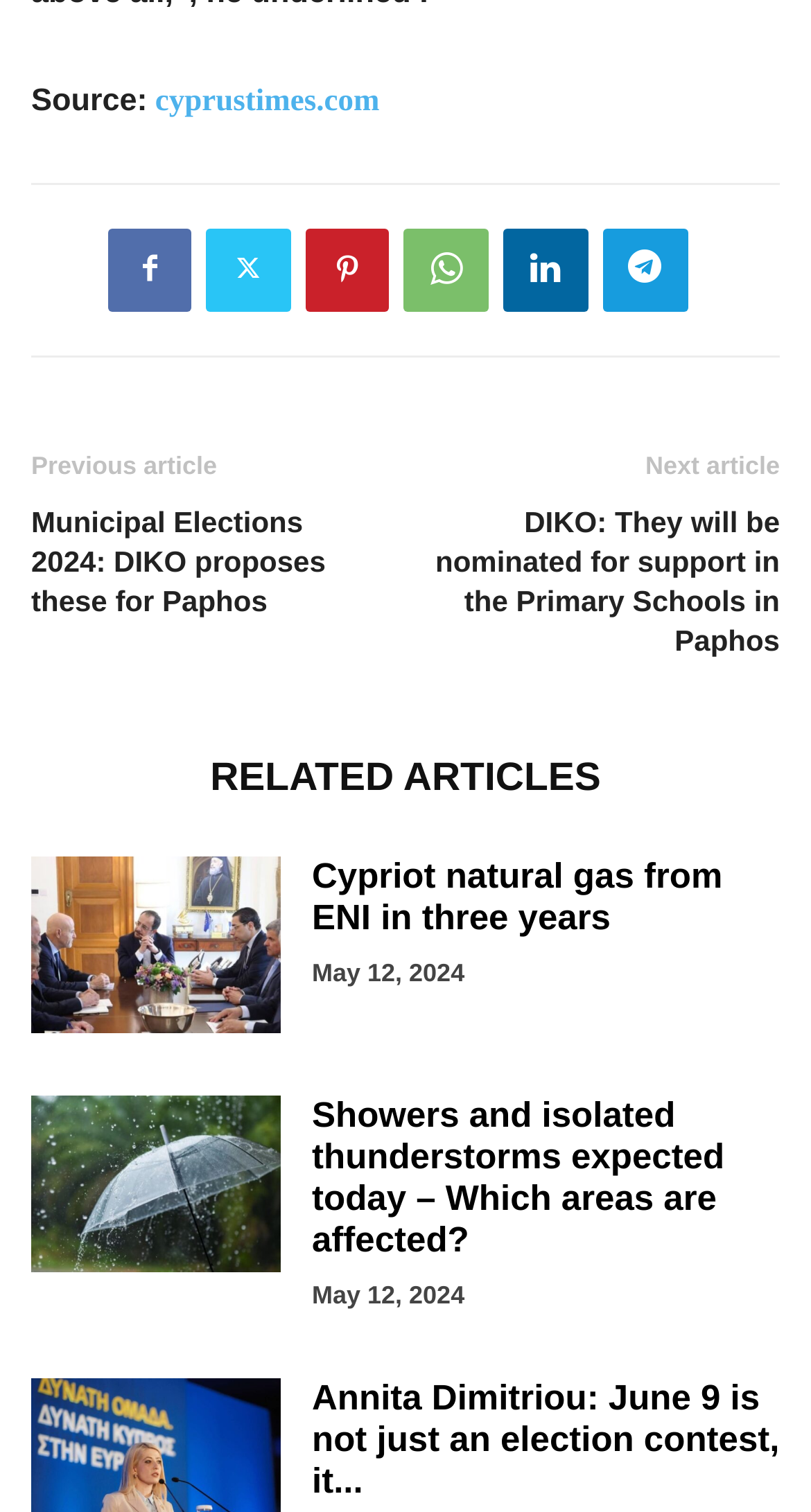Determine the bounding box coordinates for the area that should be clicked to carry out the following instruction: "Read previous article".

[0.038, 0.298, 0.268, 0.317]